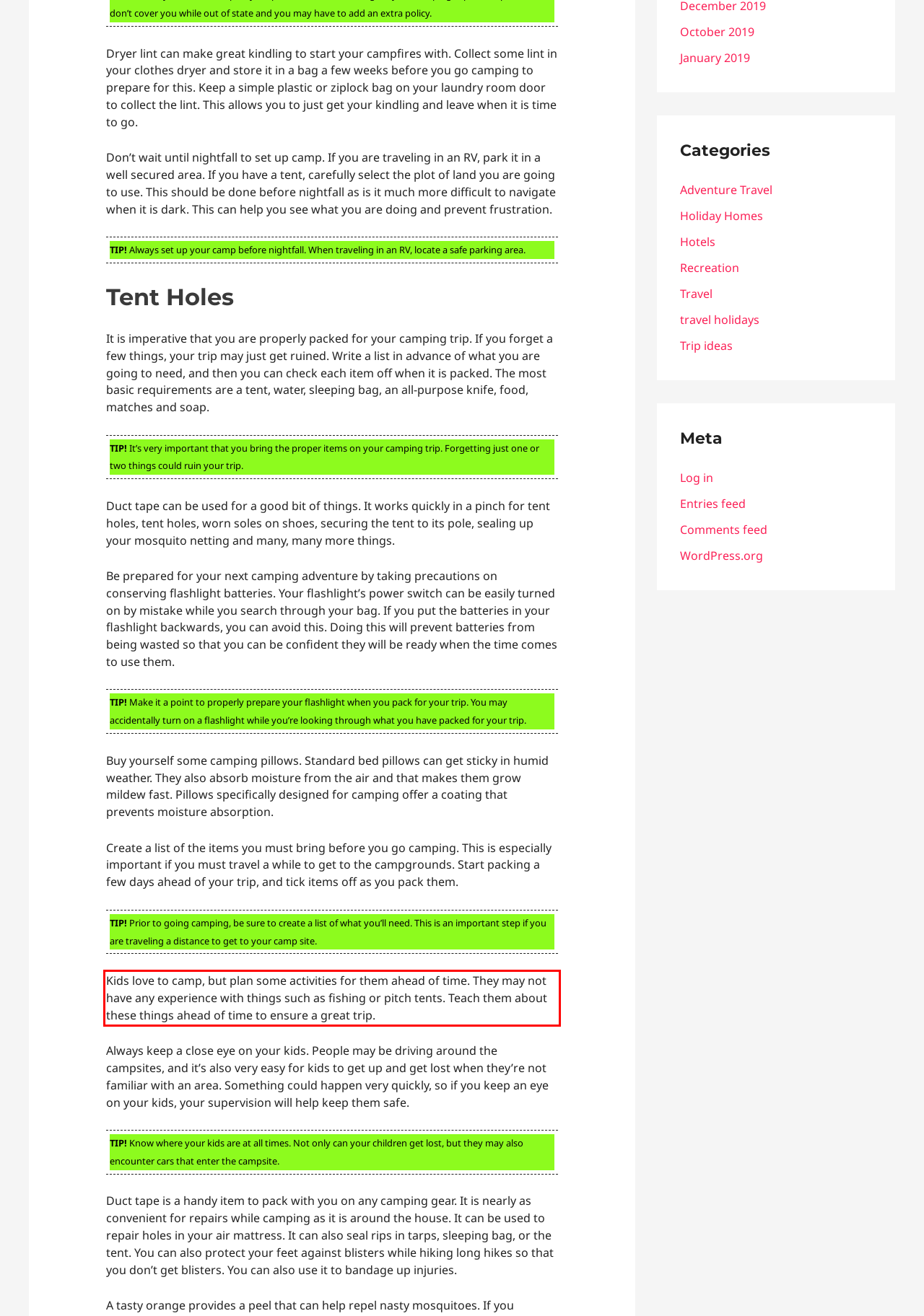Please perform OCR on the text content within the red bounding box that is highlighted in the provided webpage screenshot.

Kids love to camp, but plan some activities for them ahead of time. They may not have any experience with things such as fishing or pitch tents. Teach them about these things ahead of time to ensure a great trip.